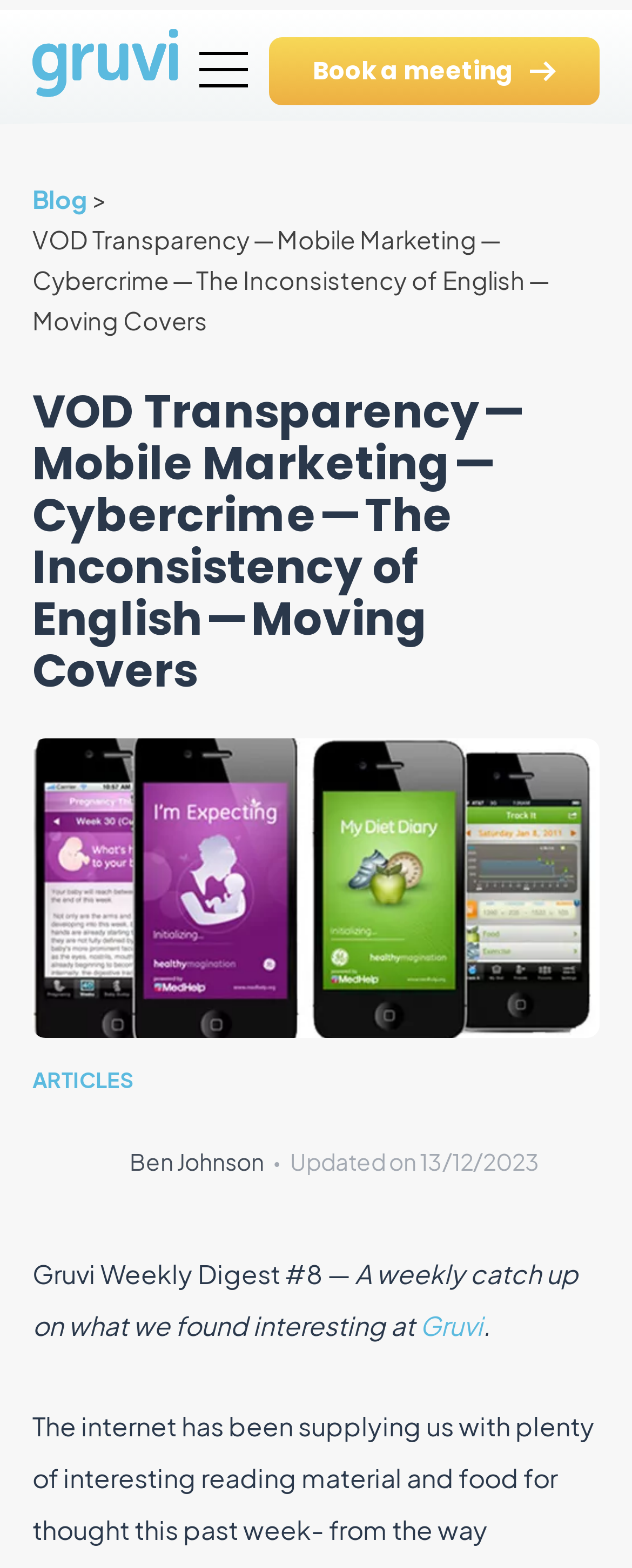Based on the provided description, "Articles", find the bounding box of the corresponding UI element in the screenshot.

[0.051, 0.681, 0.21, 0.697]